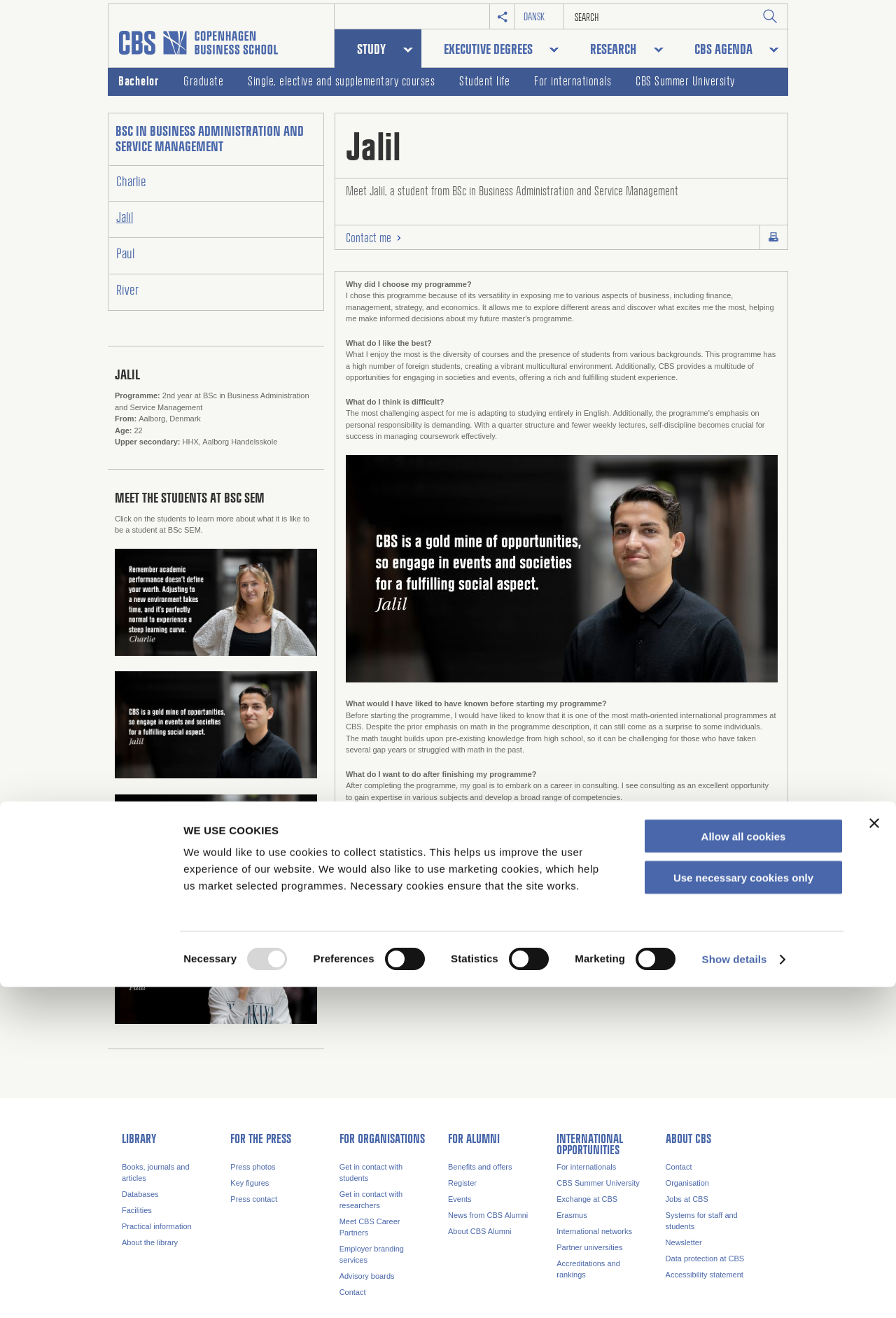Show the bounding box coordinates of the region that should be clicked to follow the instruction: "Search for something."

[0.629, 0.003, 0.879, 0.022]